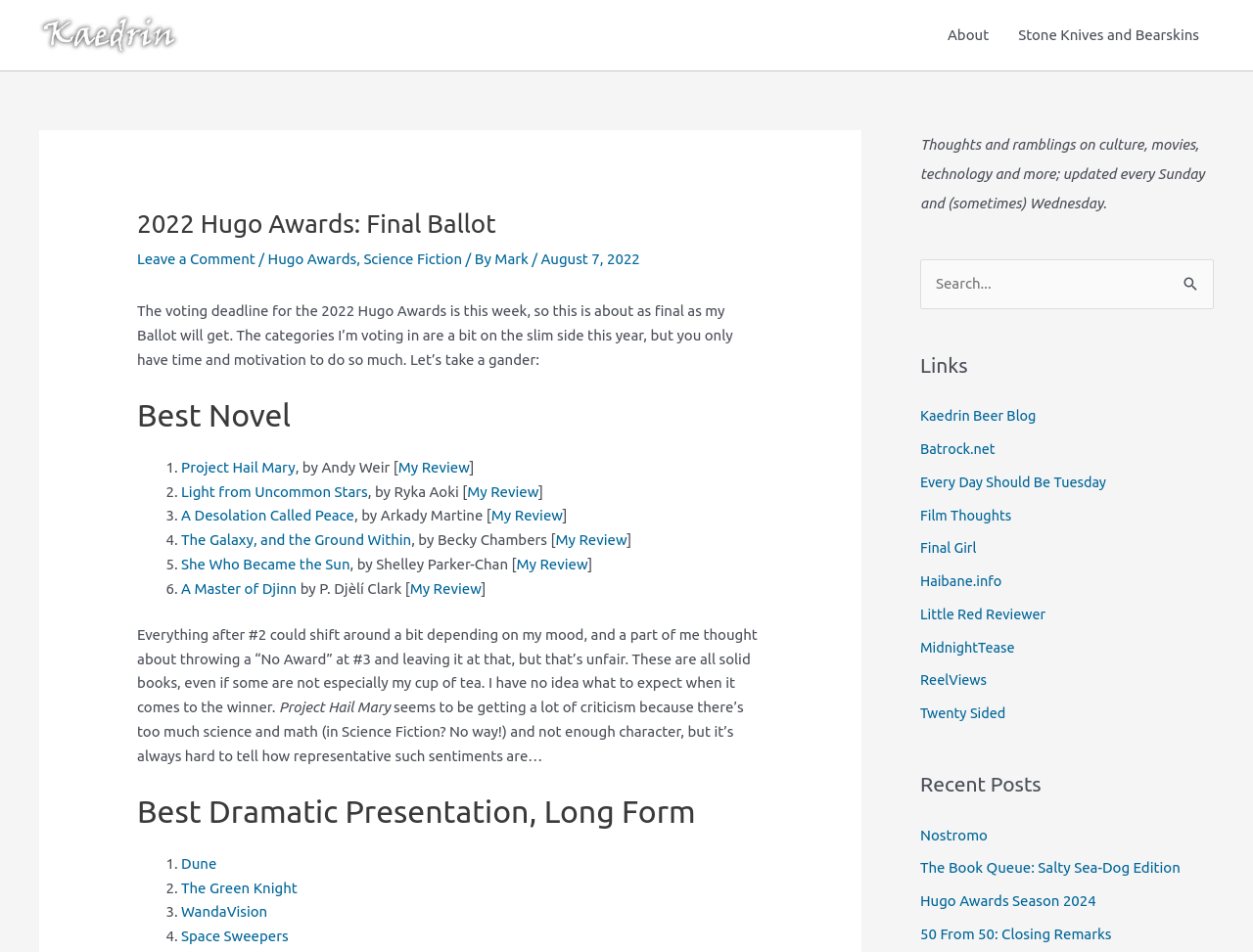Answer briefly with one word or phrase:
How many novels are listed in the Best Novel category?

6